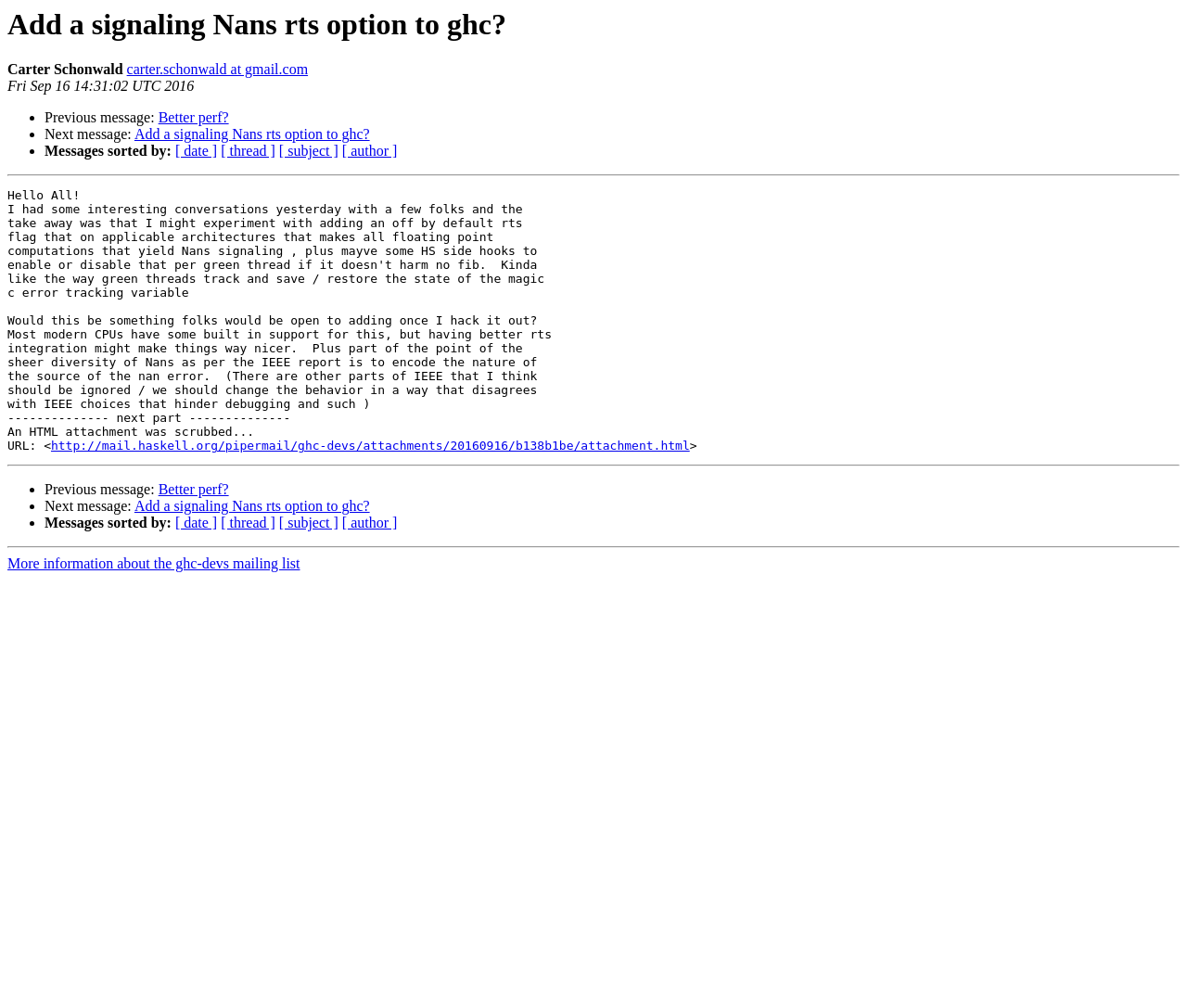Please locate the bounding box coordinates of the element that should be clicked to achieve the given instruction: "View previous message".

[0.038, 0.109, 0.133, 0.125]